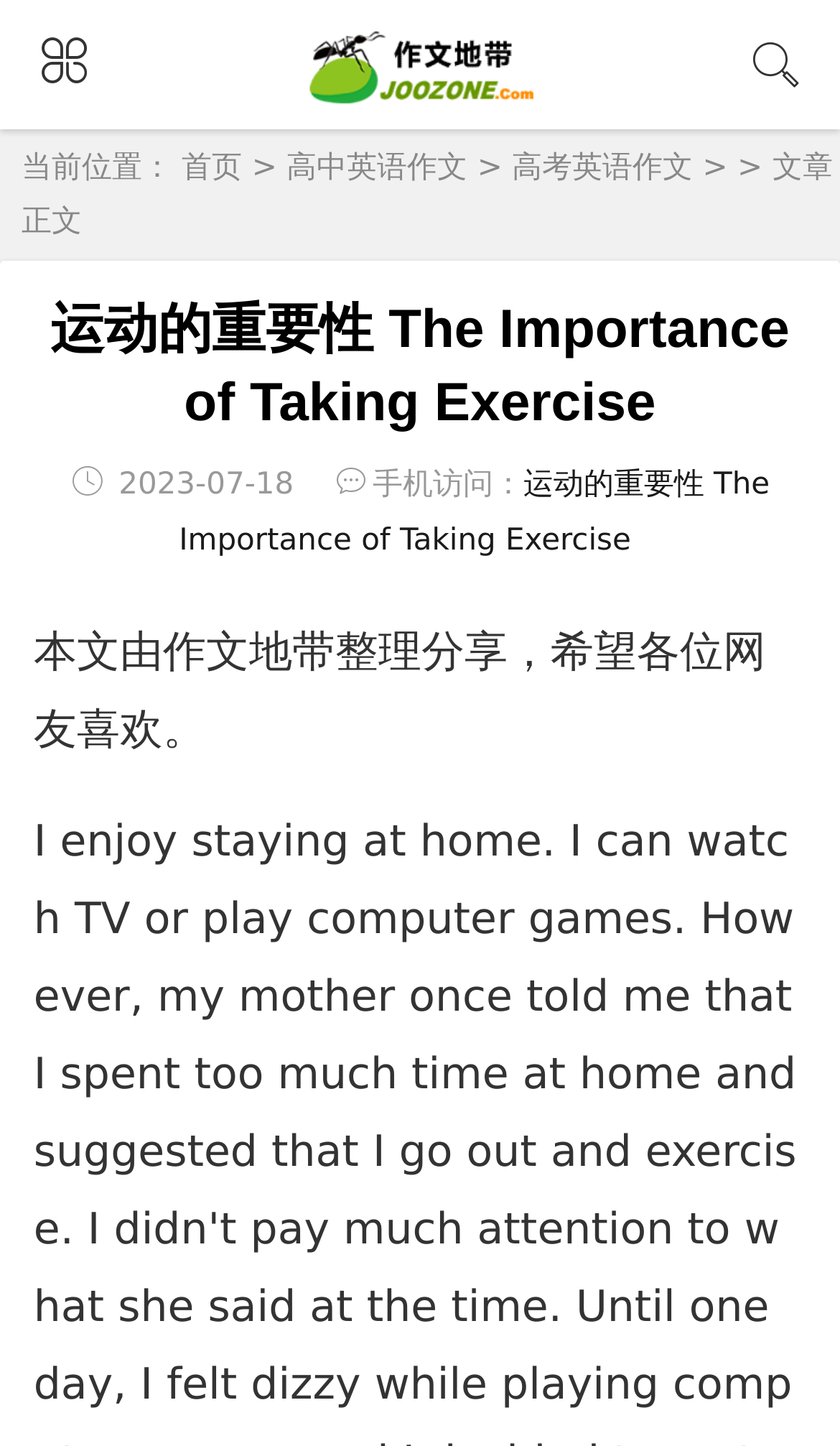Provide the bounding box coordinates of the UI element that matches the description: "高考英语作文".

[0.61, 0.104, 0.825, 0.128]